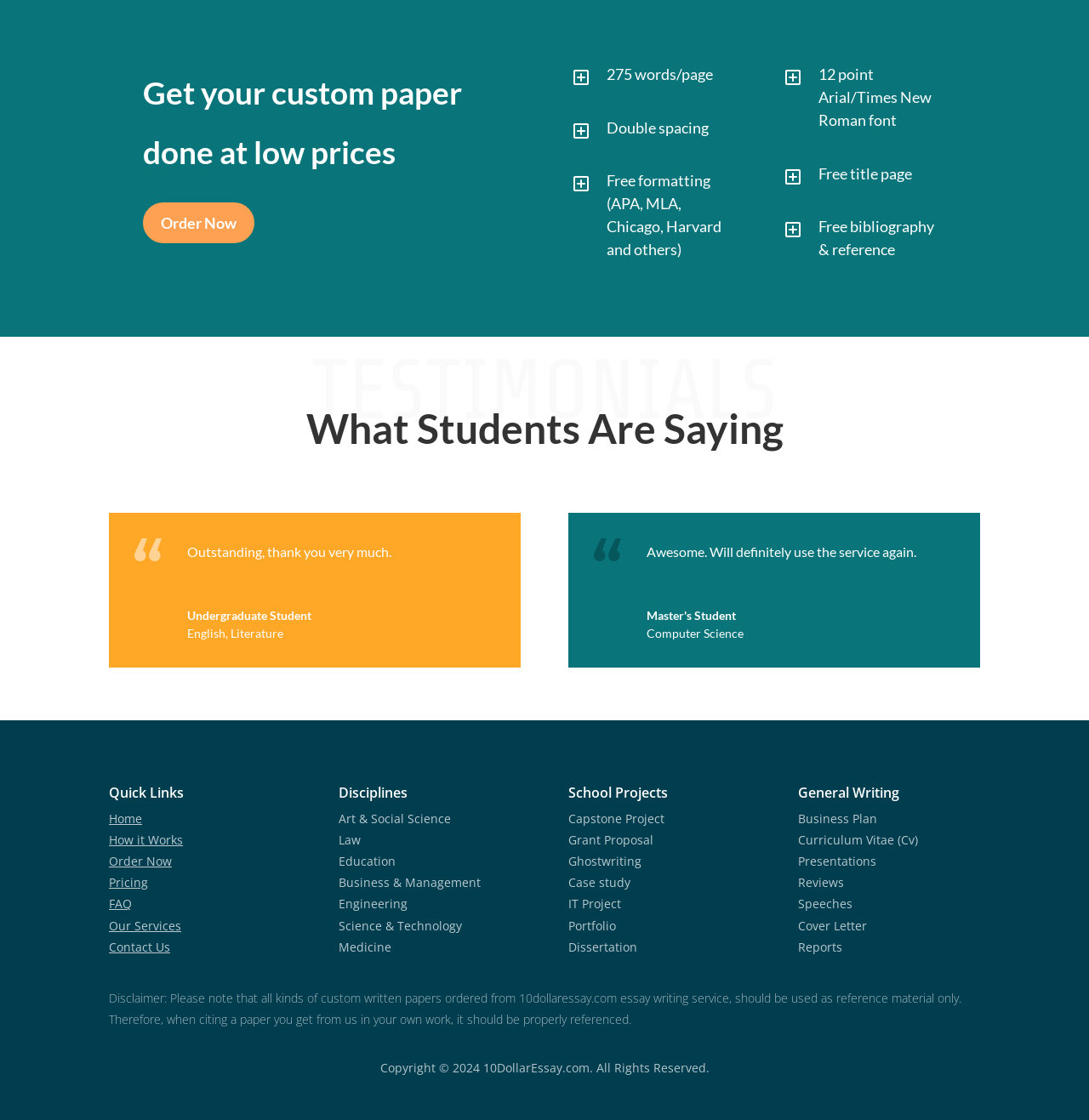Can you find the bounding box coordinates for the UI element given this description: "Contact Us"? Provide the coordinates as four float numbers between 0 and 1: [left, top, right, bottom].

[0.1, 0.838, 0.156, 0.853]